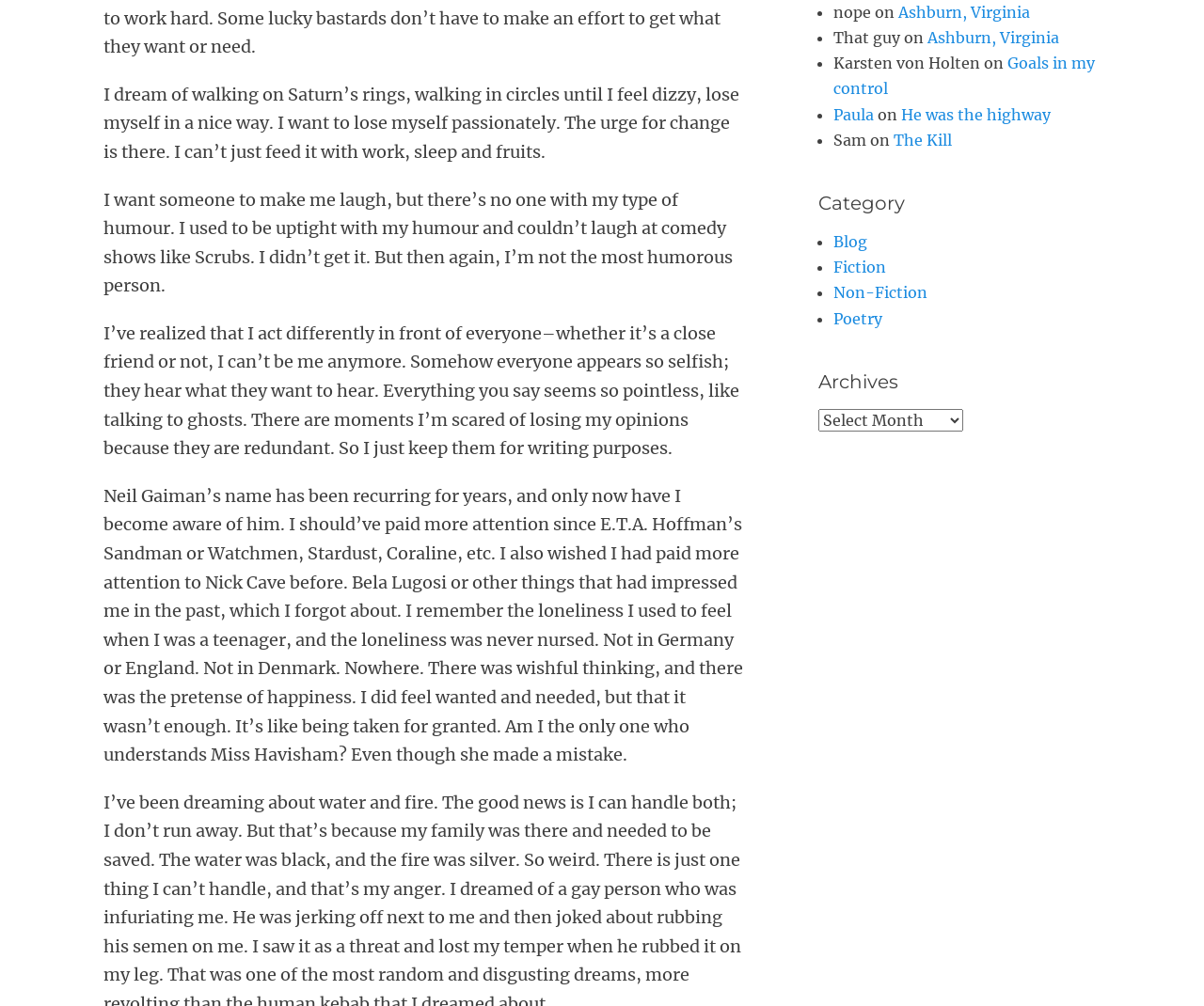From the screenshot, find the bounding box of the UI element matching this description: "Fiction". Supply the bounding box coordinates in the form [left, top, right, bottom], each a float between 0 and 1.

[0.692, 0.256, 0.736, 0.275]